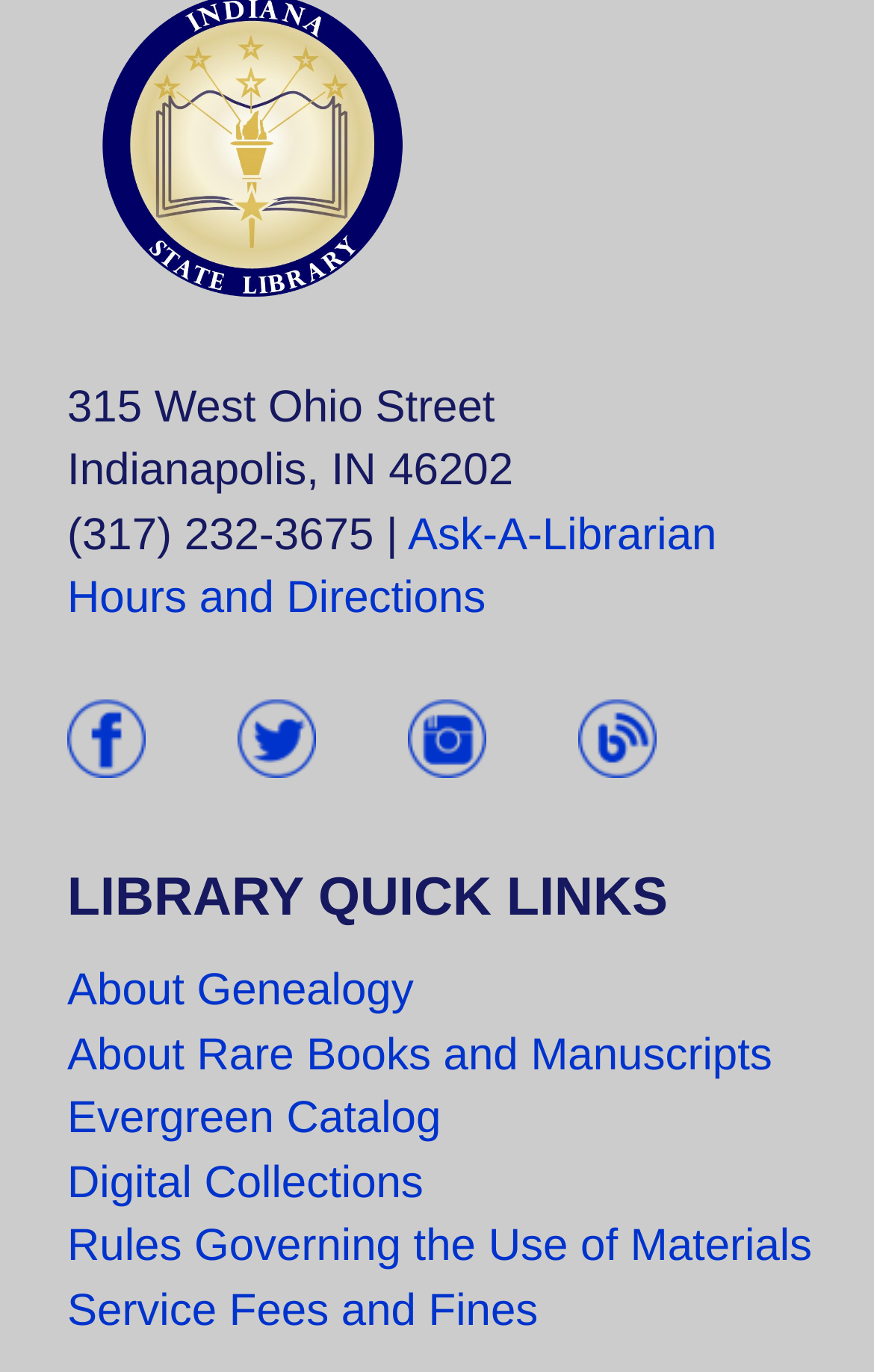What is the address of the Indiana State Library?
Please provide a single word or phrase as the answer based on the screenshot.

315 West Ohio Street